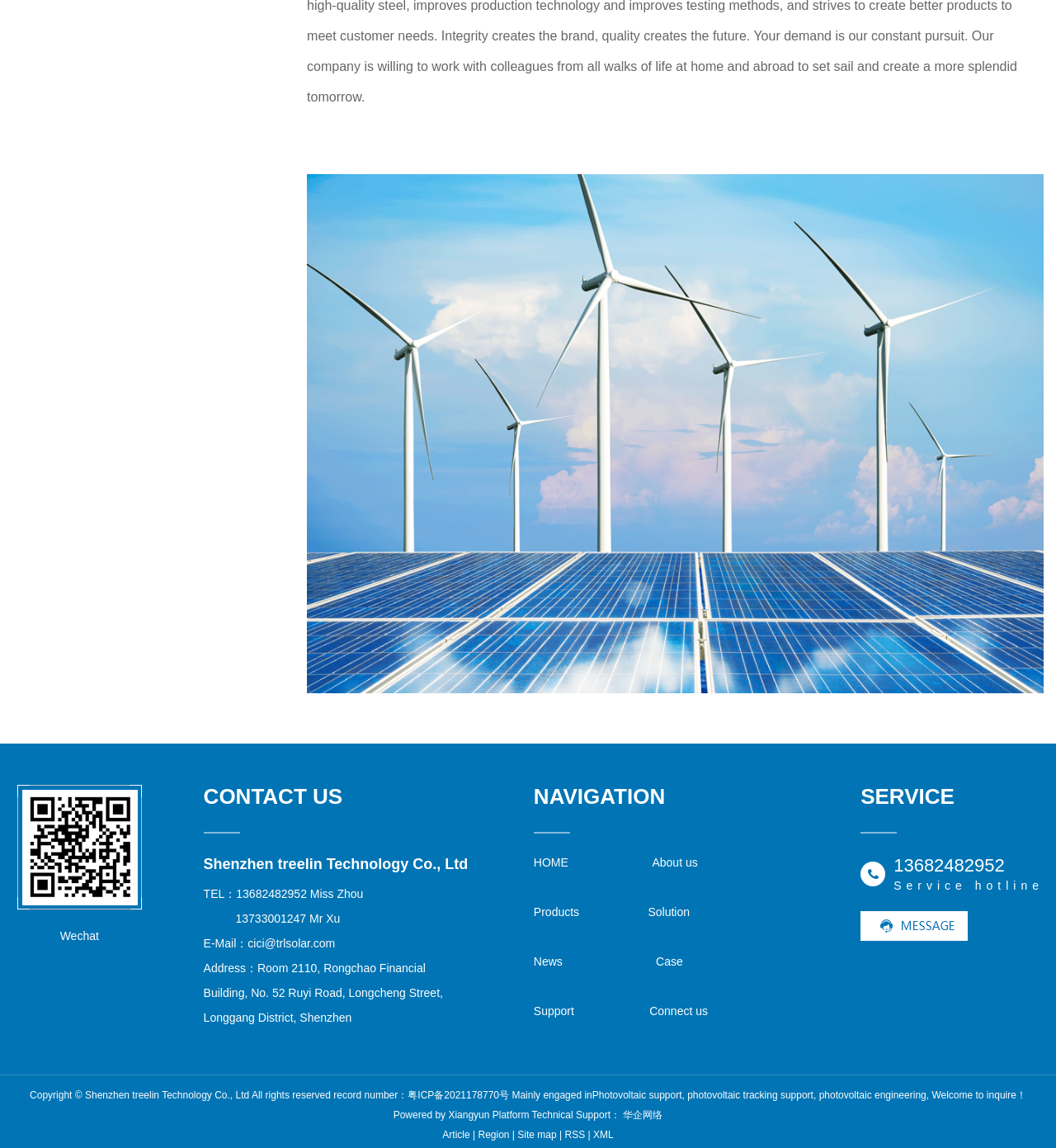Identify the bounding box coordinates of the specific part of the webpage to click to complete this instruction: "Get support via hotline".

[0.846, 0.745, 0.951, 0.763]